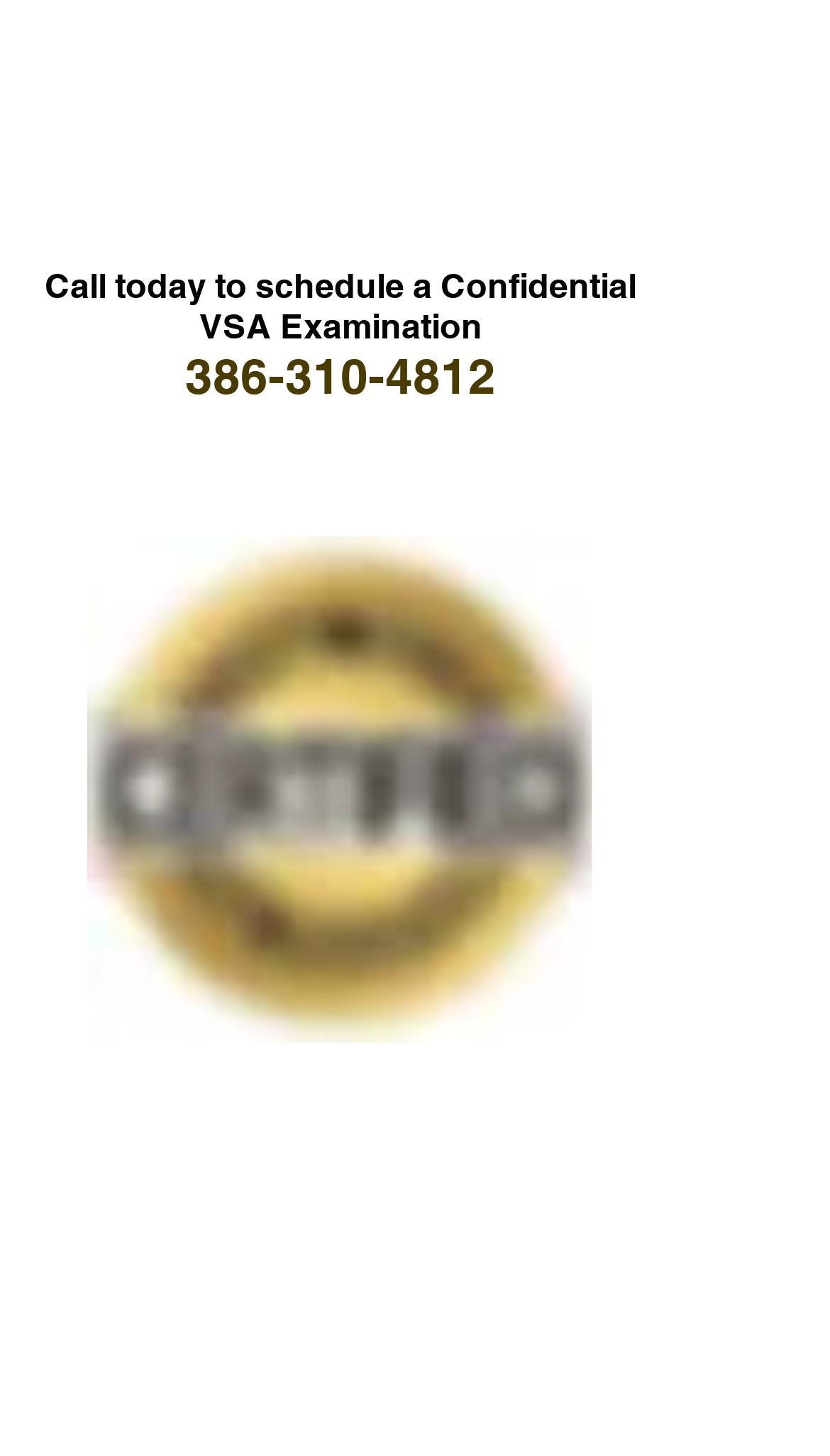Show the bounding box coordinates for the HTML element described as: "aria-label="Instagram - Grey Circle"".

[0.431, 0.933, 0.521, 0.984]